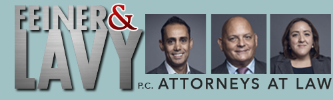Where is the law firm located? Observe the screenshot and provide a one-word or short phrase answer.

Bronx, NY